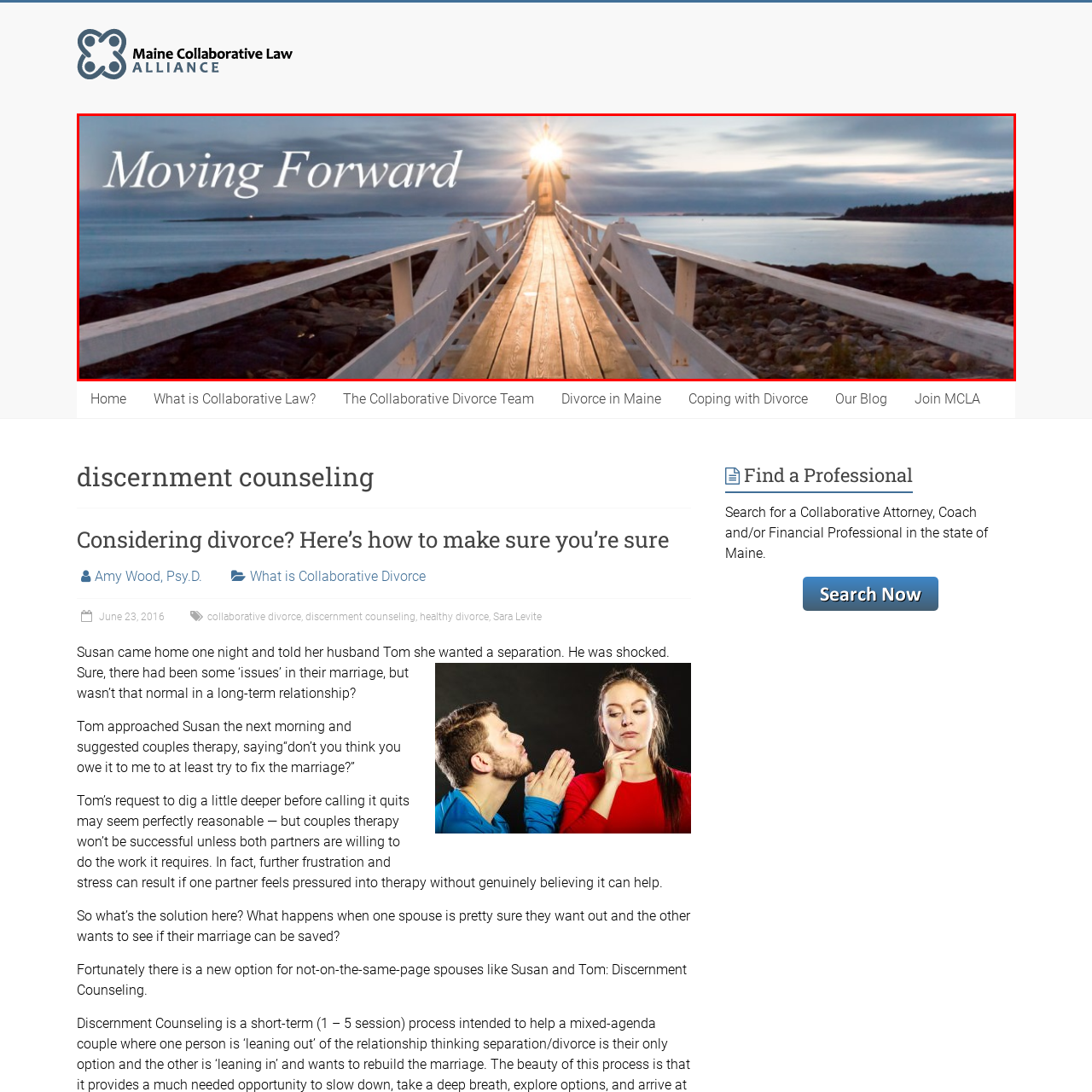Give an in-depth description of the image within the red border.

The image captures a serene pathway leading towards a light-filled horizon, symbolizing hope and new beginnings. A wooden dock stretches out over tranquil waters, flanked by rocky shores on either side. The soft, pastel colors of the sky blend together, enhancing the peacefulness of the scene. Overhead, the phrase "Moving Forward" elegantly conveys a sense of optimism and progression, inviting viewers to reflect on themes of growth and transition. This imagery aligns beautifully with the concepts explored in discernment counseling, offering a visual representation of the journey towards clarity and decision-making in relationships.